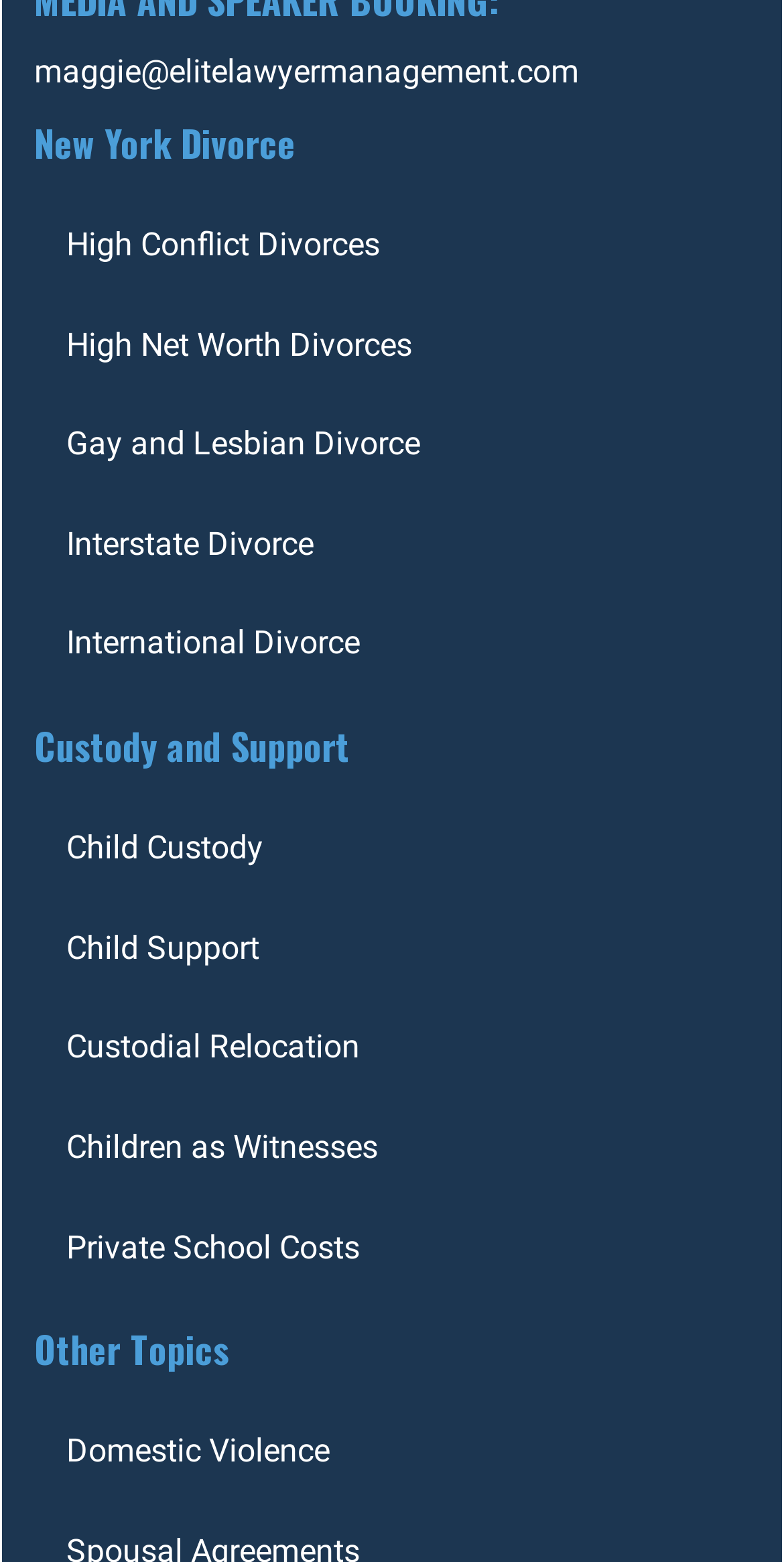Please find the bounding box coordinates of the element that you should click to achieve the following instruction: "Explore Child Custody options". The coordinates should be presented as four float numbers between 0 and 1: [left, top, right, bottom].

[0.044, 0.511, 0.523, 0.575]